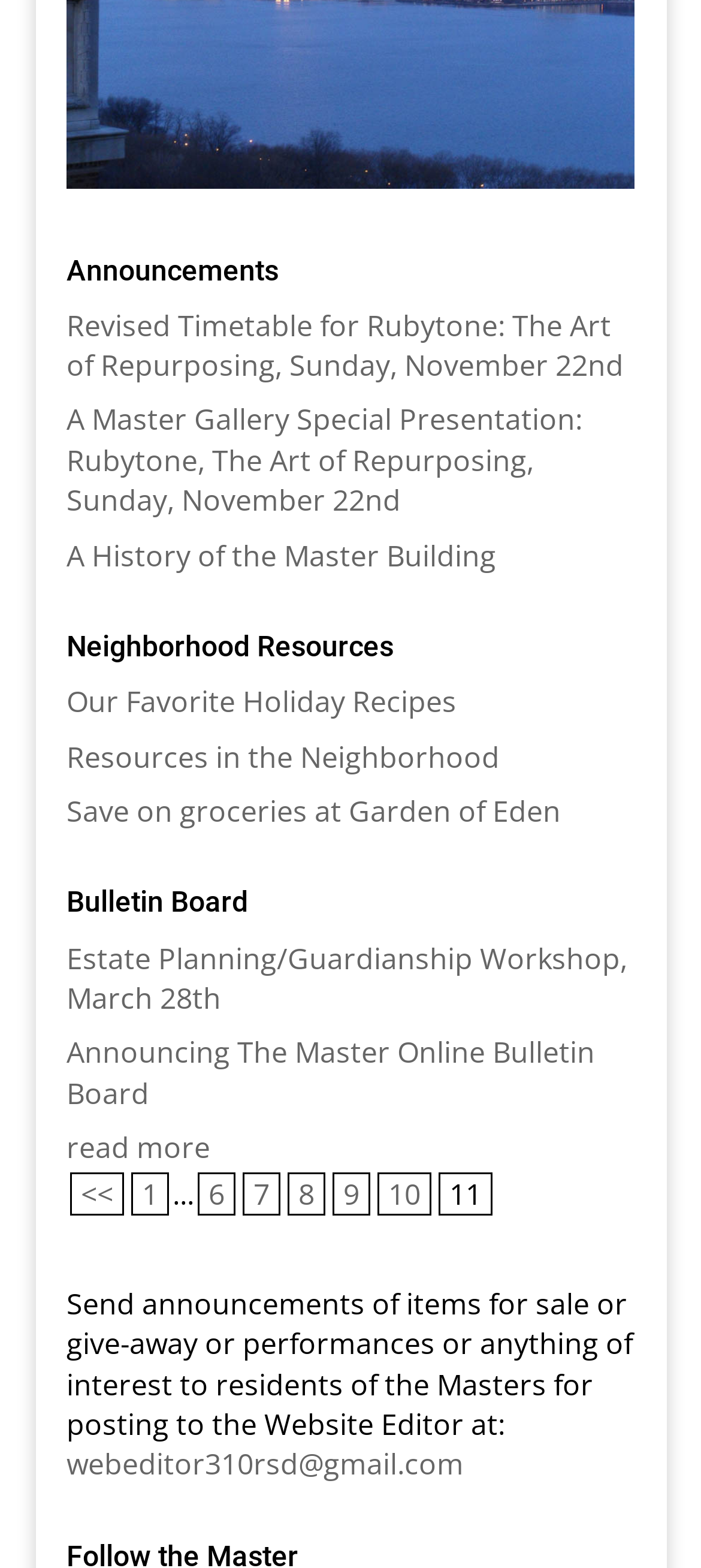How many pages are there in total?
Answer with a single word or phrase by referring to the visual content.

10